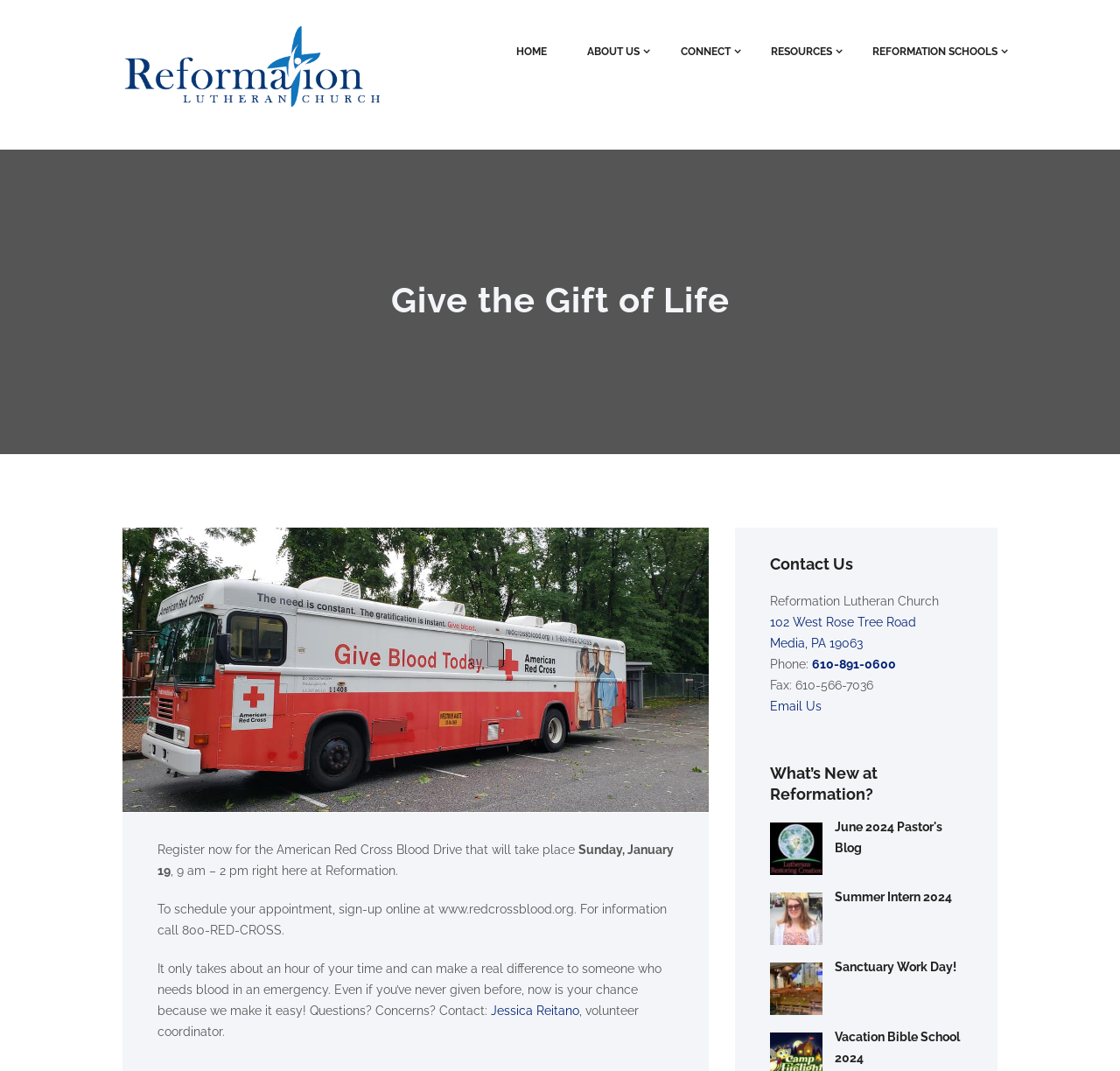Extract the top-level heading from the webpage and provide its text.

Give the Gift of Life